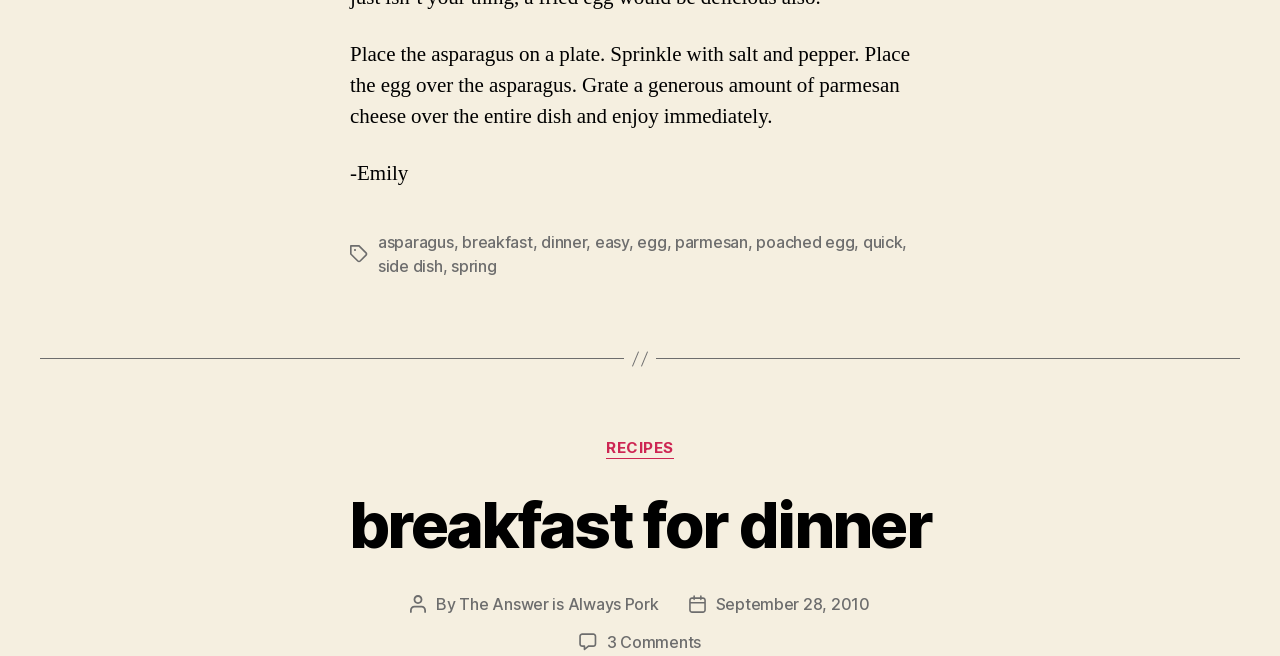Please identify the bounding box coordinates of the clickable area that will fulfill the following instruction: "Click on the 'asparagus' tag". The coordinates should be in the format of four float numbers between 0 and 1, i.e., [left, top, right, bottom].

[0.295, 0.354, 0.354, 0.384]